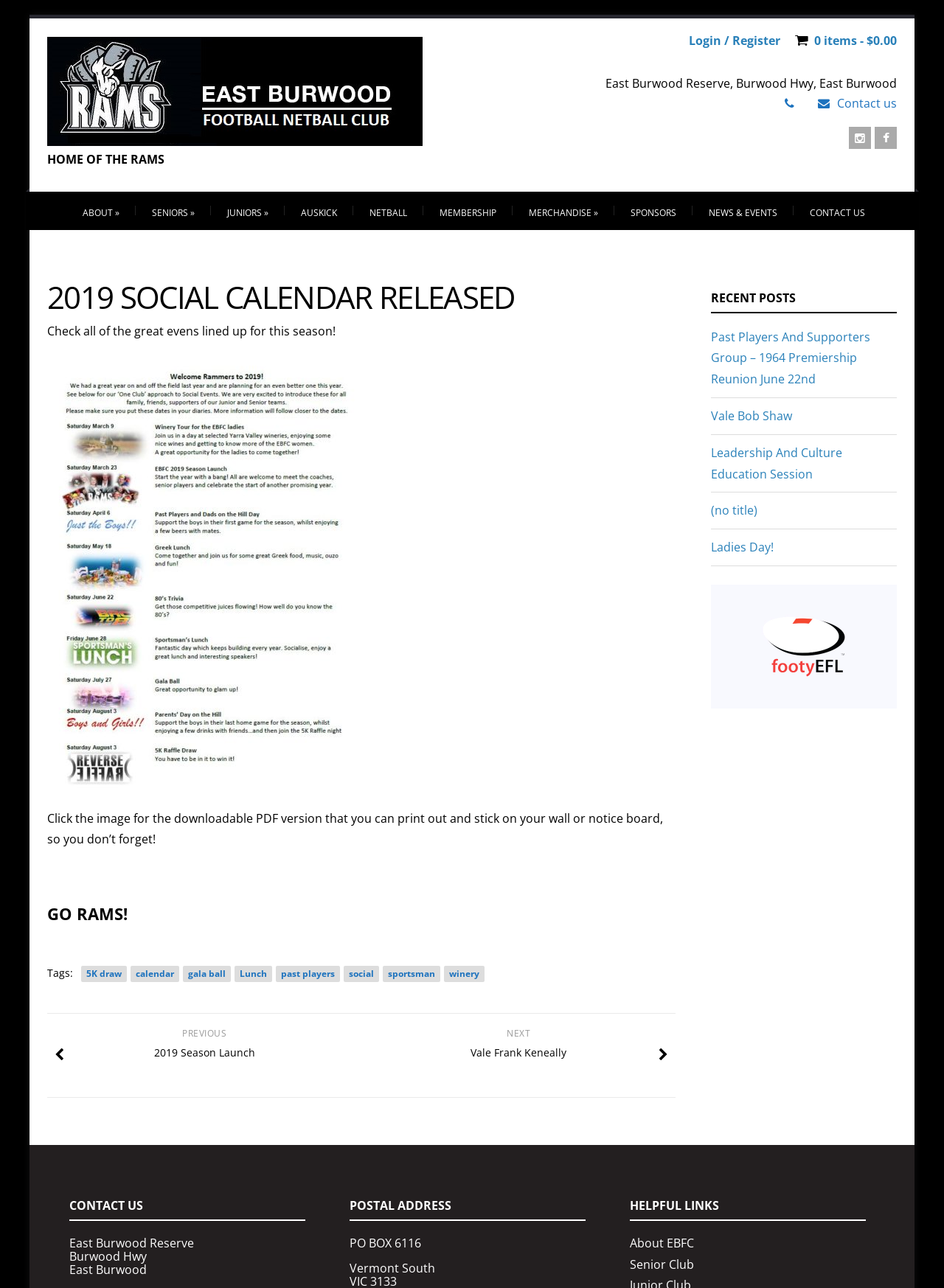Please answer the following question as detailed as possible based on the image: 
What is the purpose of the social calendar?

I inferred the answer by reading the static text 'Check all of the great evens lined up for this season!' and 'Click the image for the downloadable PDF version that you can print out and stick on your wall or notice board, so you don’t forget!' which suggests that the social calendar is meant to help people keep track of events.